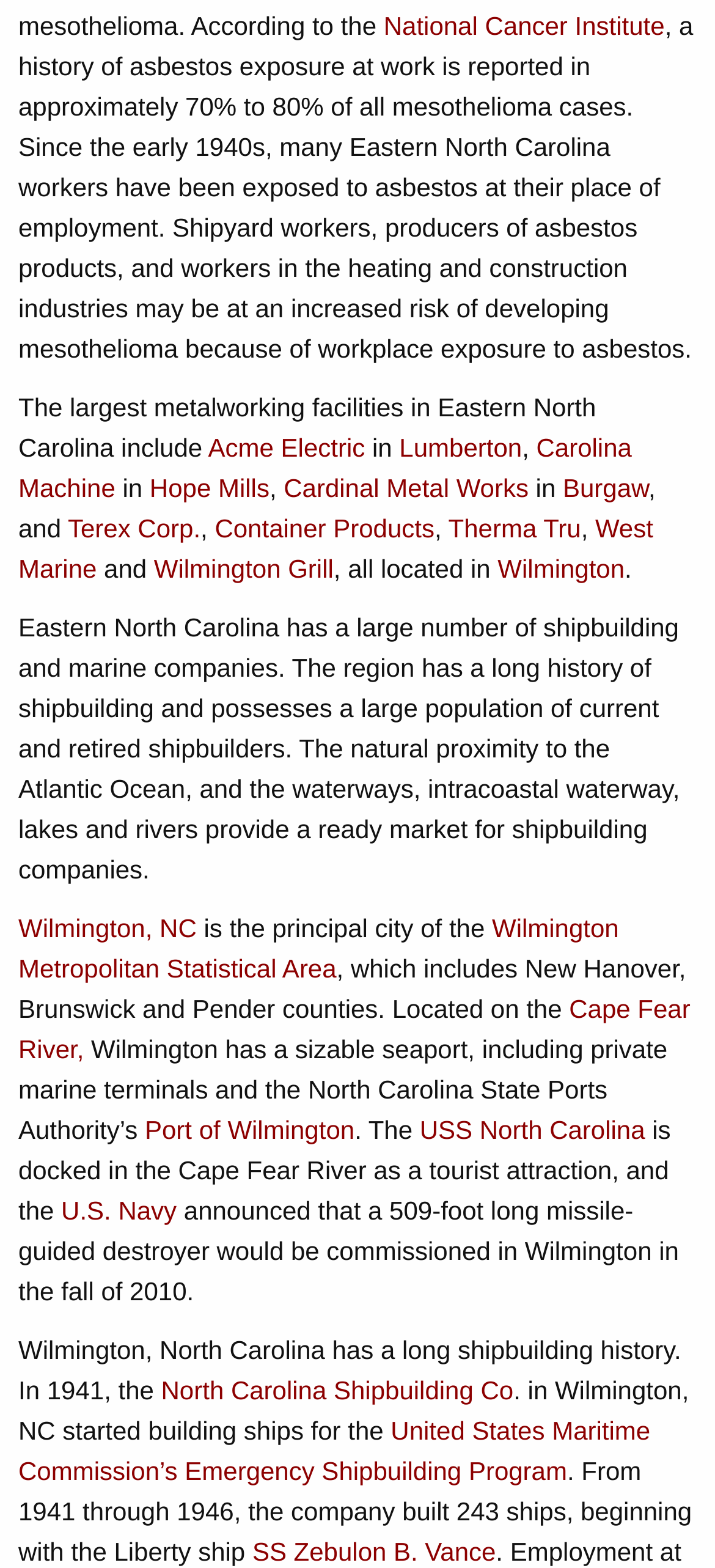Please indicate the bounding box coordinates of the element's region to be clicked to achieve the instruction: "Learn more about Carolina Machine". Provide the coordinates as four float numbers between 0 and 1, i.e., [left, top, right, bottom].

[0.026, 0.276, 0.884, 0.32]